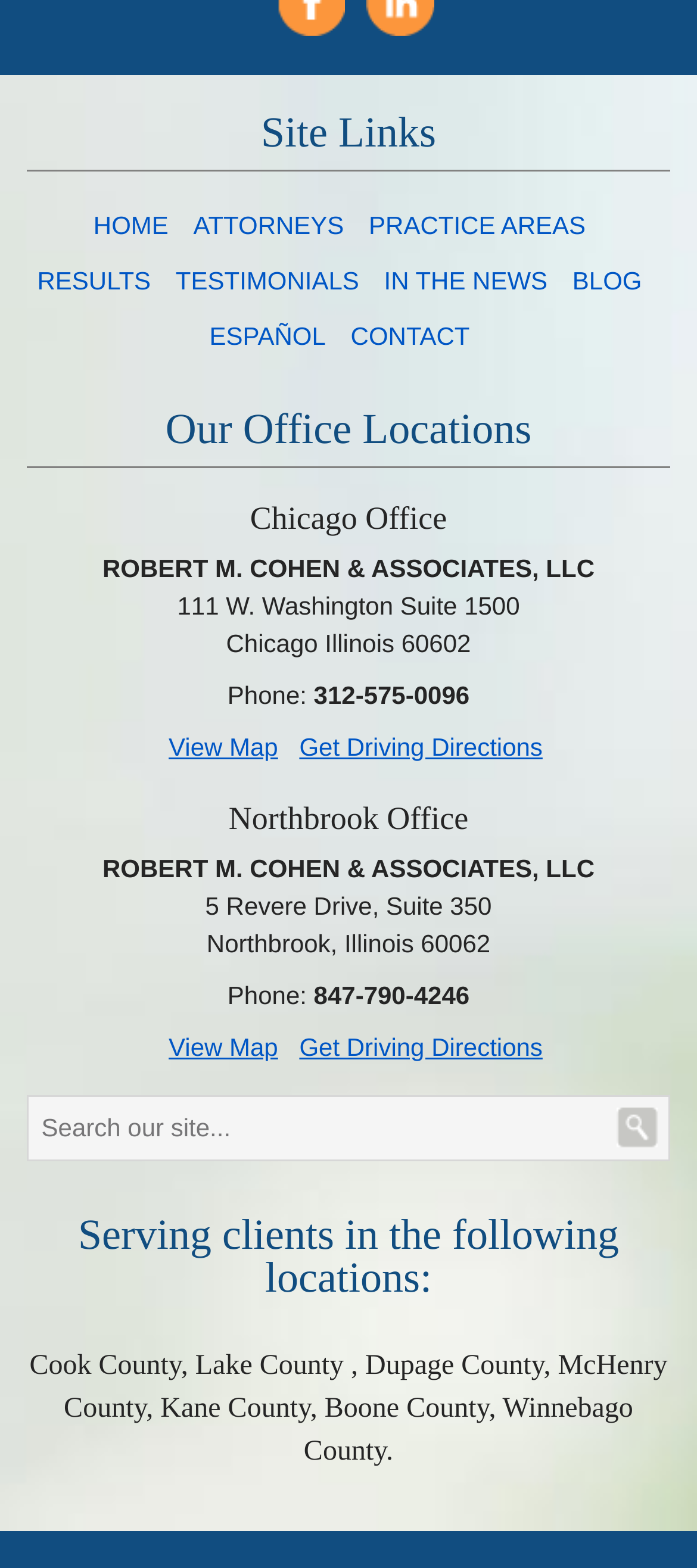What are the office locations of Robert M. Cohen & Associates, LLC?
Look at the screenshot and respond with a single word or phrase.

Chicago and Northbrook